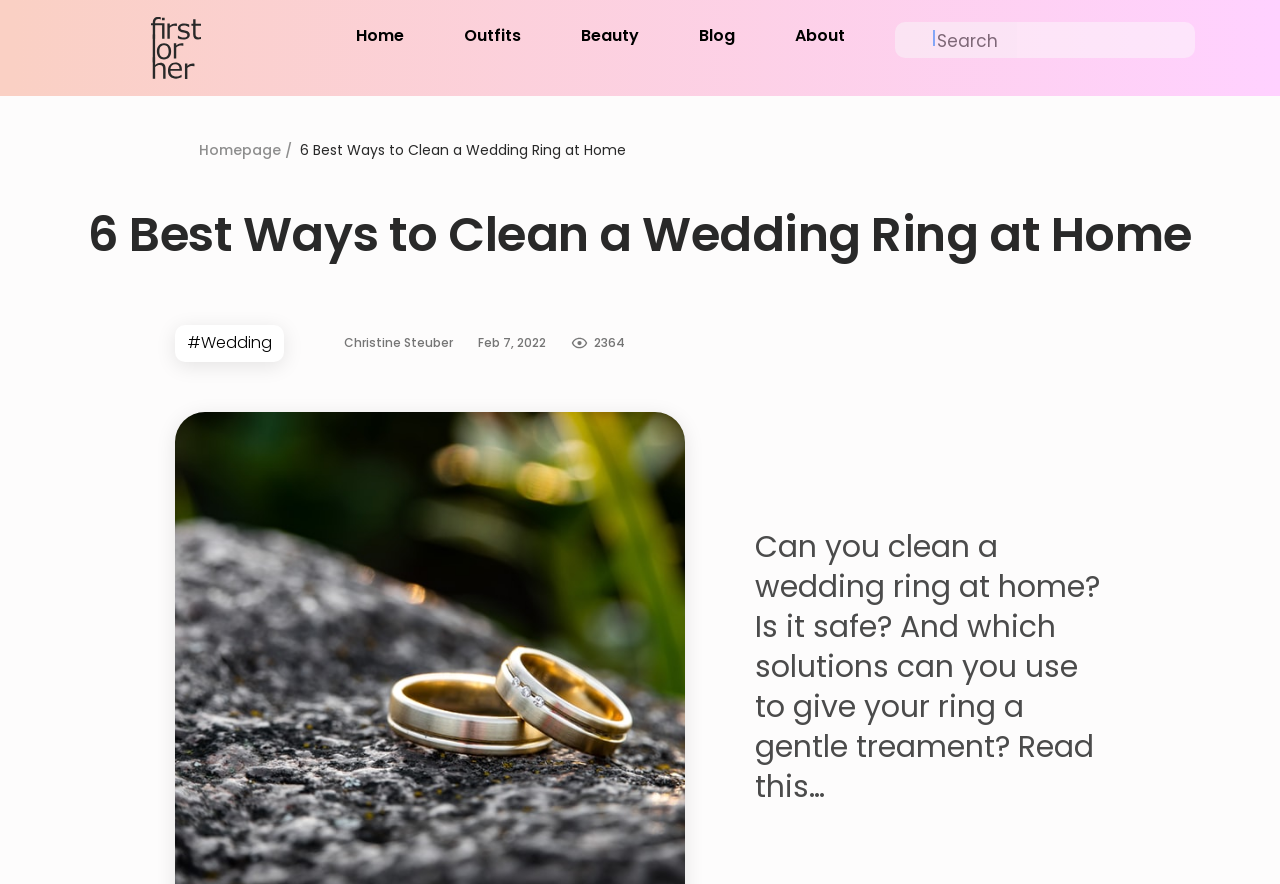Given the element description: "#Wedding", predict the bounding box coordinates of the UI element it refers to, using four float numbers between 0 and 1, i.e., [left, top, right, bottom].

[0.137, 0.367, 0.222, 0.409]